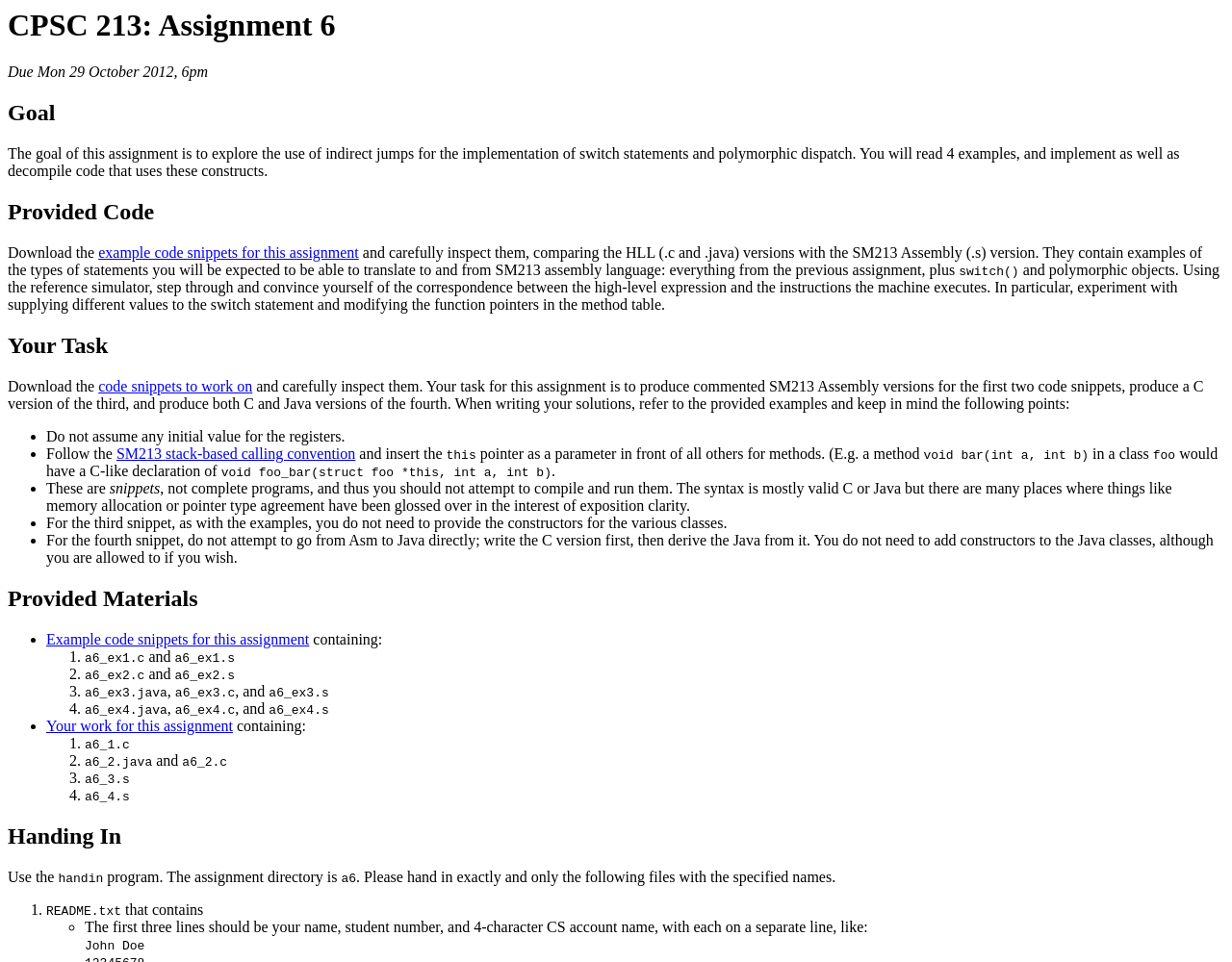What is the goal of this assignment?
Based on the content of the image, thoroughly explain and answer the question.

The goal of this assignment is stated in the 'Goal' section, which is a heading element, and is further explained in the subsequent StaticText element, stating that the goal is to explore the use of indirect jumps for the implementation of switch statements and polymorphic dispatch.